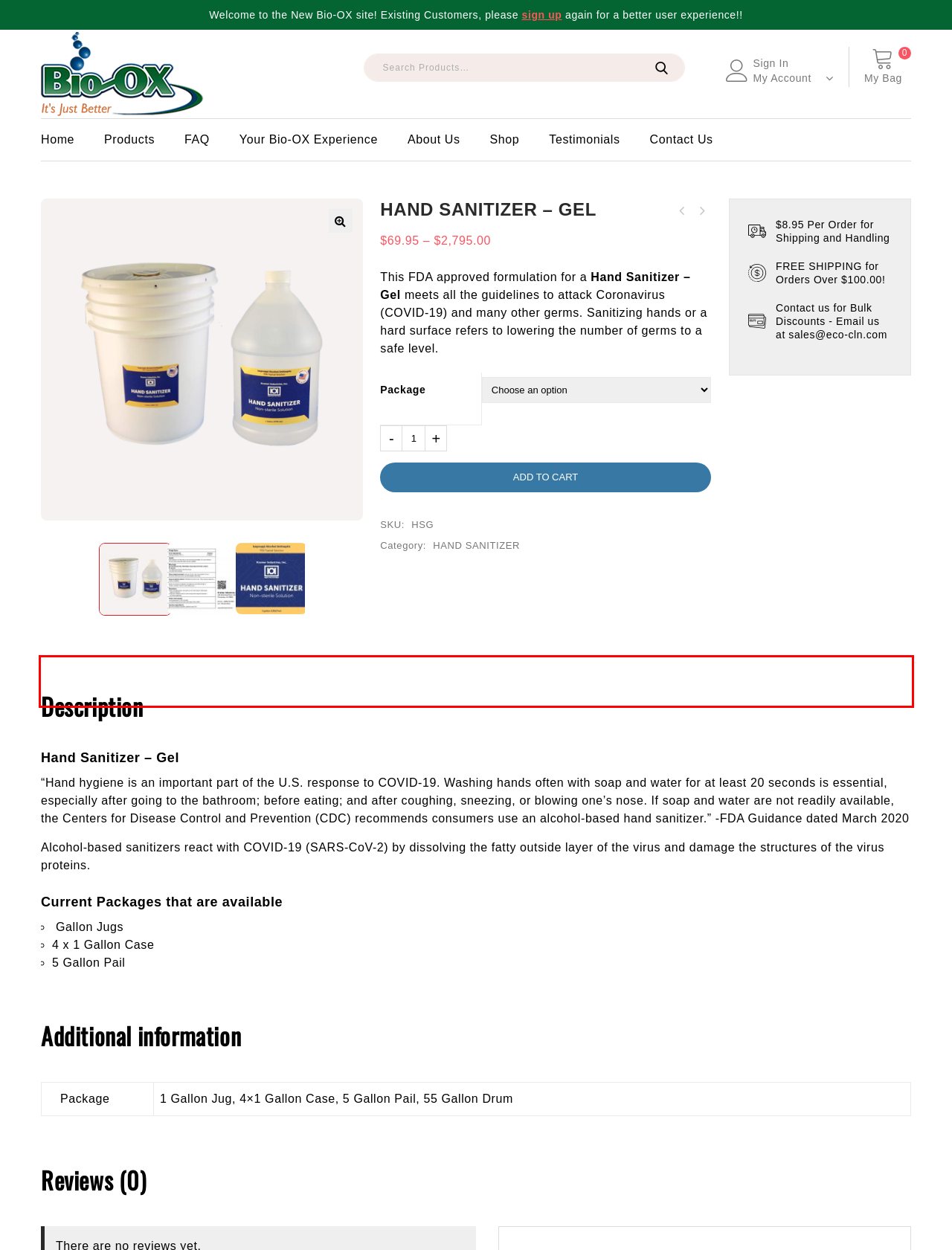You are provided with a screenshot of a webpage containing a red rectangle bounding box. Identify the webpage description that best matches the new webpage after the element in the bounding box is clicked. Here are the potential descriptions:
A. Bio-OX Citrus Concentrate – 6 X 1 Qt Case | Bio-OX
B. Client Testimonials | Bio-OX
C. HAND SANITIZER Archives | Bio-OX
D. Frequently Asked Questions | Bio-OX
E. My Account - Bio-OX
F. Your Bio-OX Experience | Best Bathroom and Tile Cleaner
G. Best Hardwood and Tile Floor Cleaner | Bio-OX
H. Contact Us | Eco-Friendly Cleaning Products | Bio-OX

C